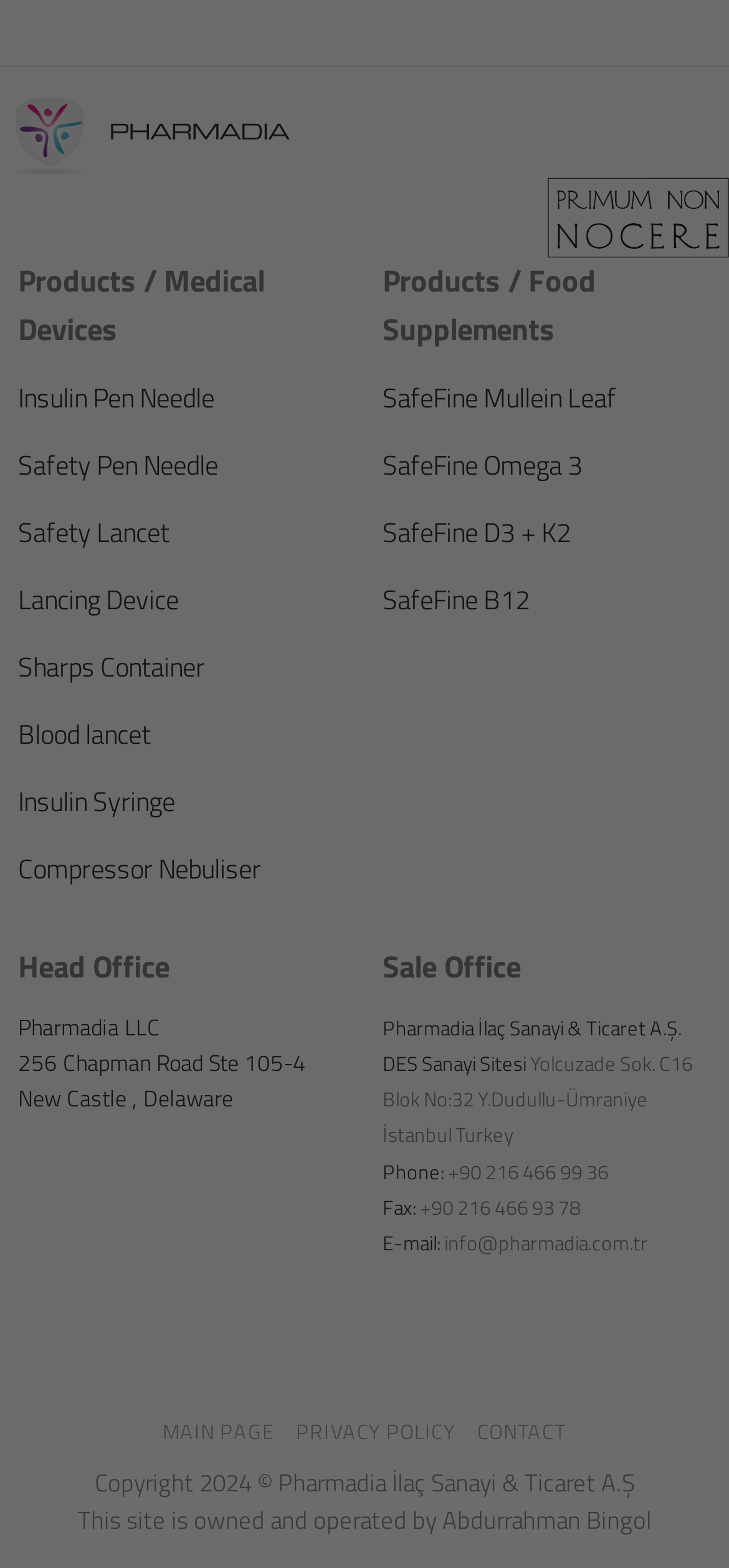What is the product category listed below 'Medical Devices'?
Answer the question with detailed information derived from the image.

The product category listed below 'Medical Devices' can be found in the section labeled 'Products / Medical Devices' which is located at the middle left of the webpage. The links 'Insulin Pen Needle', 'Safety Pen Needle', ... are listed below the heading 'Medical Devices' with bounding boxes of [0.025, 0.236, 0.475, 0.279], [0.025, 0.279, 0.475, 0.322], ...